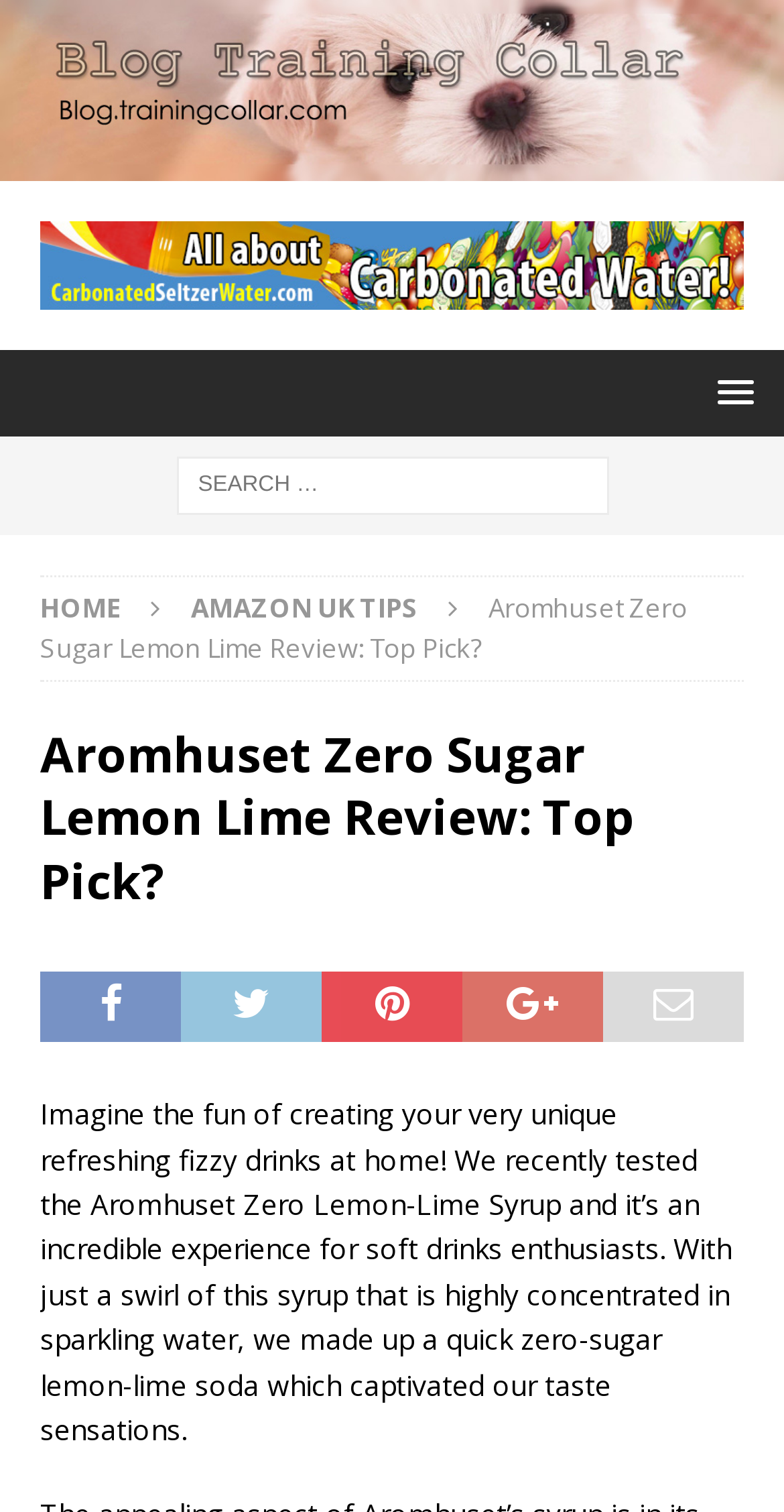Reply to the question below using a single word or brief phrase:
What is the purpose of the syrup?

To make fizzy drinks